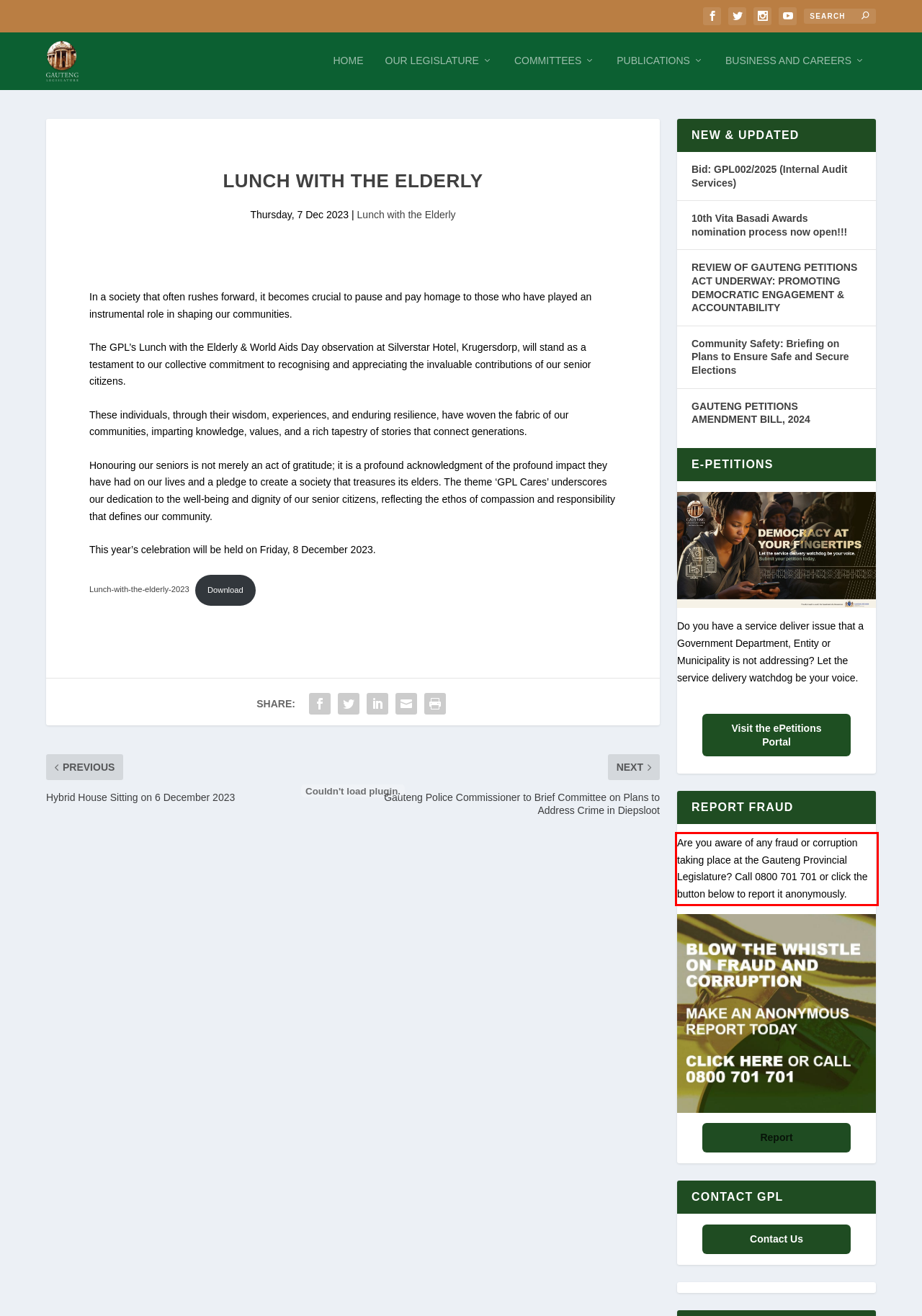Identify the text inside the red bounding box in the provided webpage screenshot and transcribe it.

Are you aware of any fraud or corruption taking place at the Gauteng Provincial Legislature? Call 0800 701 701 or click the button below to report it anonymously.